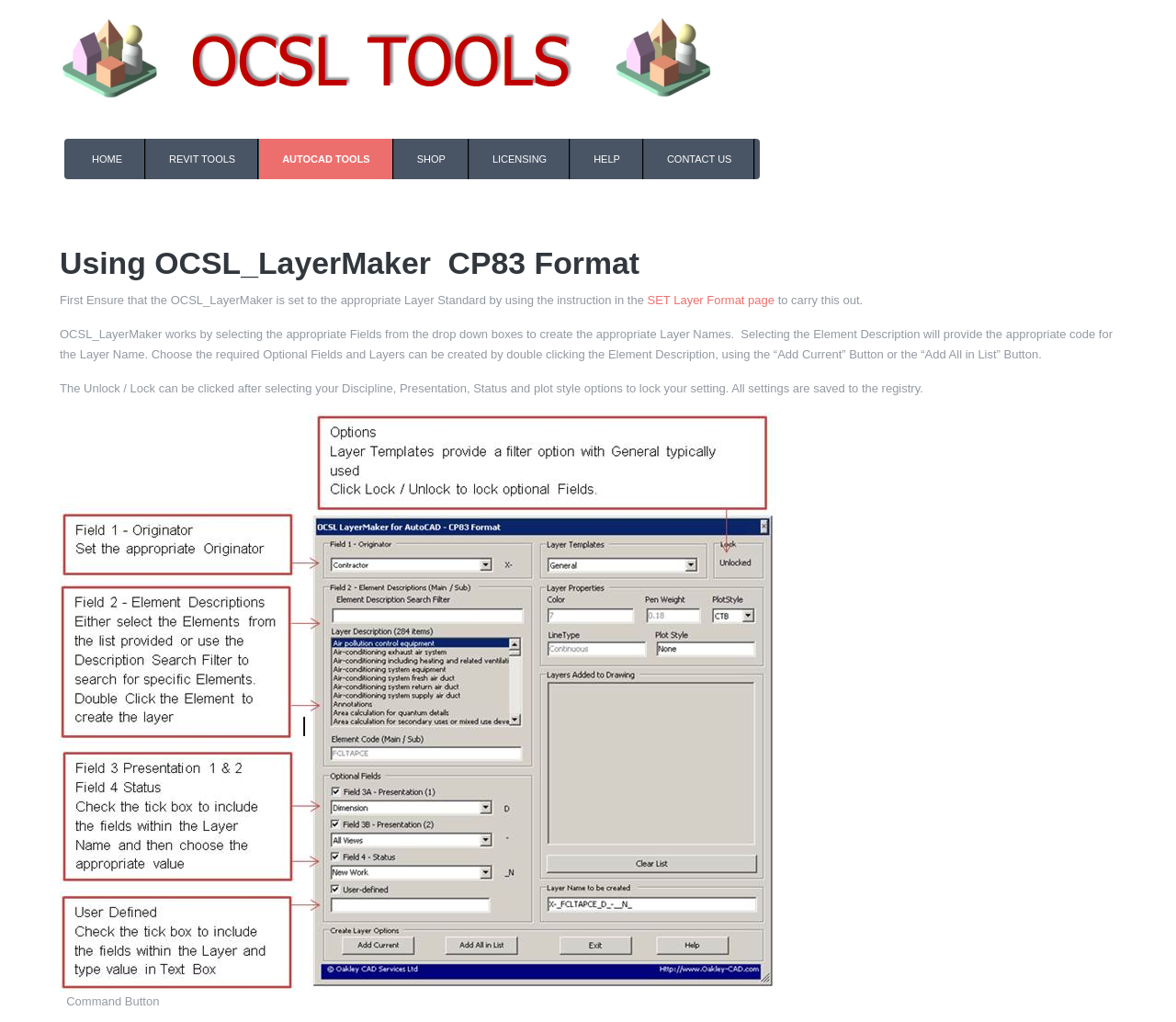What is the main purpose of OCSL_LayerMaker?
Please give a well-detailed answer to the question.

Based on the webpage content, OCSL_LayerMaker is a tool that works by selecting the appropriate Fields from the drop down boxes to create the appropriate Layer Names. It provides the appropriate code for the Layer Name by selecting the Element Description.